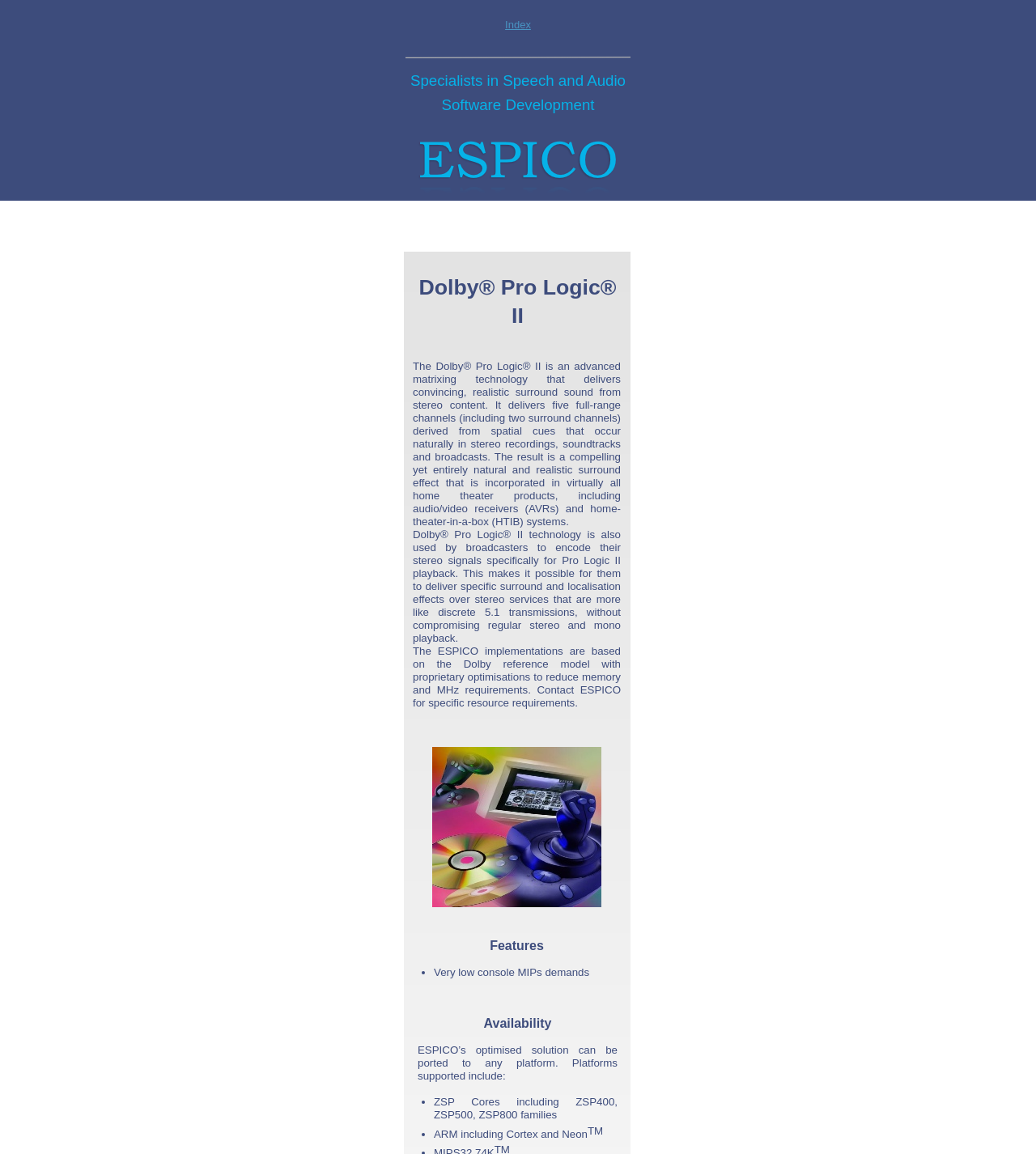Find the bounding box coordinates for the UI element that matches this description: "Index".

[0.473, 0.008, 0.527, 0.036]